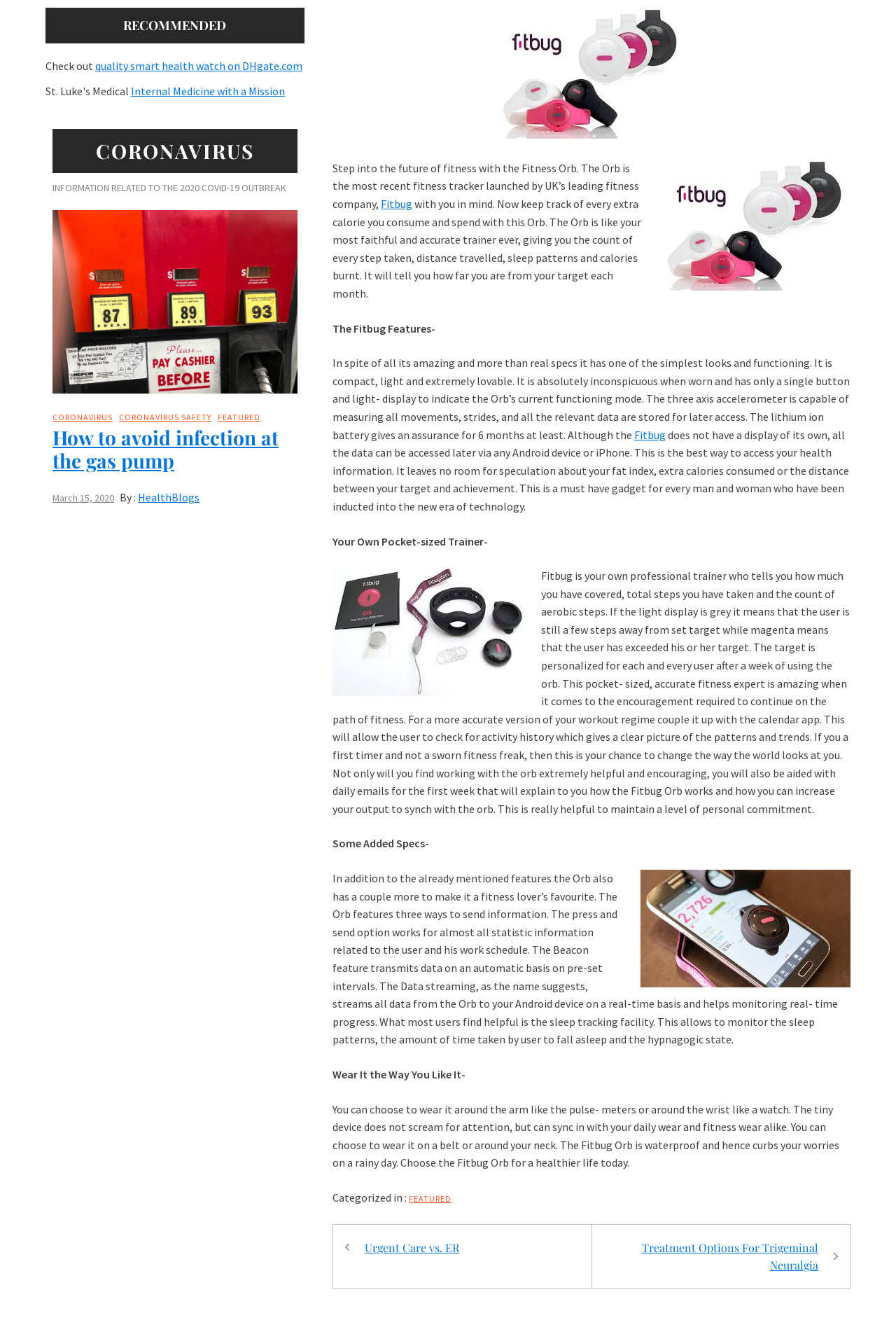Given the description of a UI element: "Urgent Care vs. ER", identify the bounding box coordinates of the matching element in the webpage screenshot.

[0.395, 0.938, 0.652, 0.952]